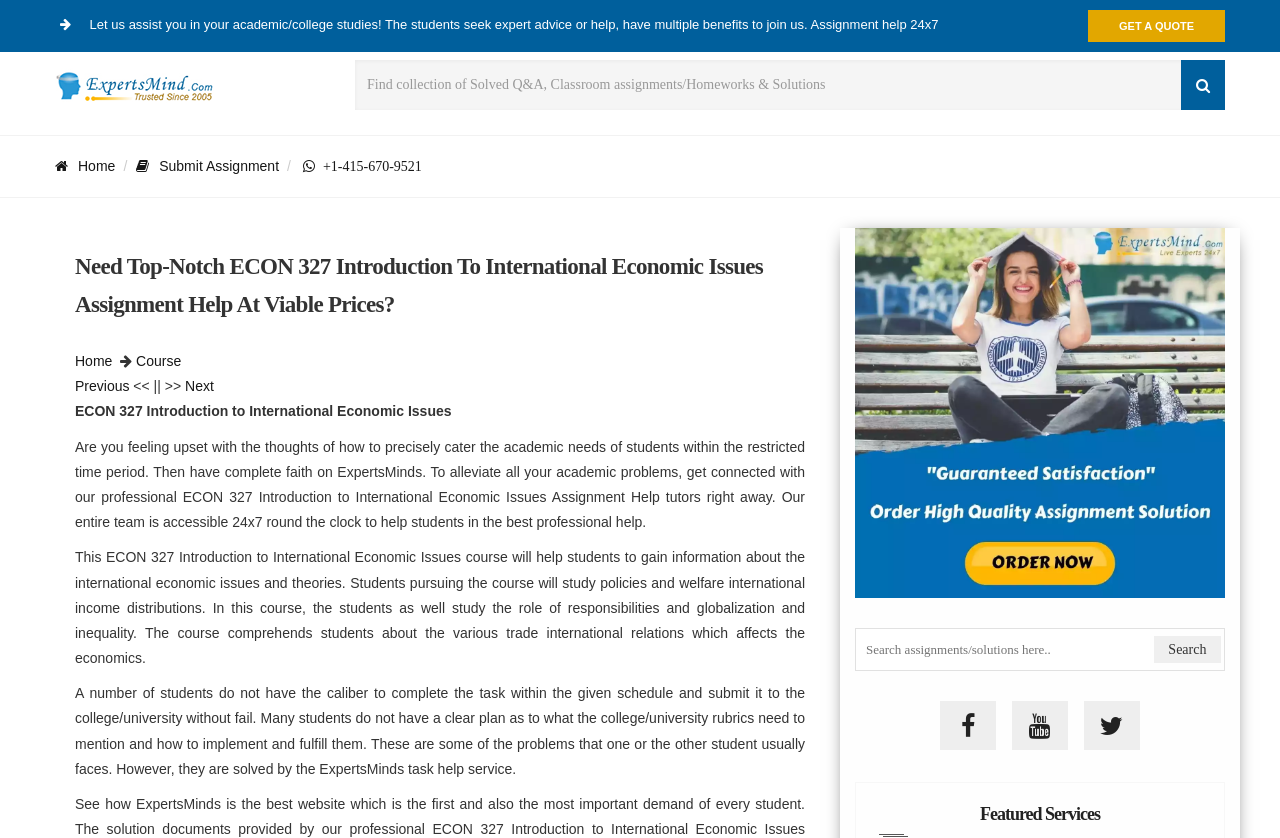Please identify the coordinates of the bounding box for the clickable region that will accomplish this instruction: "Get a quote".

[0.85, 0.012, 0.957, 0.05]